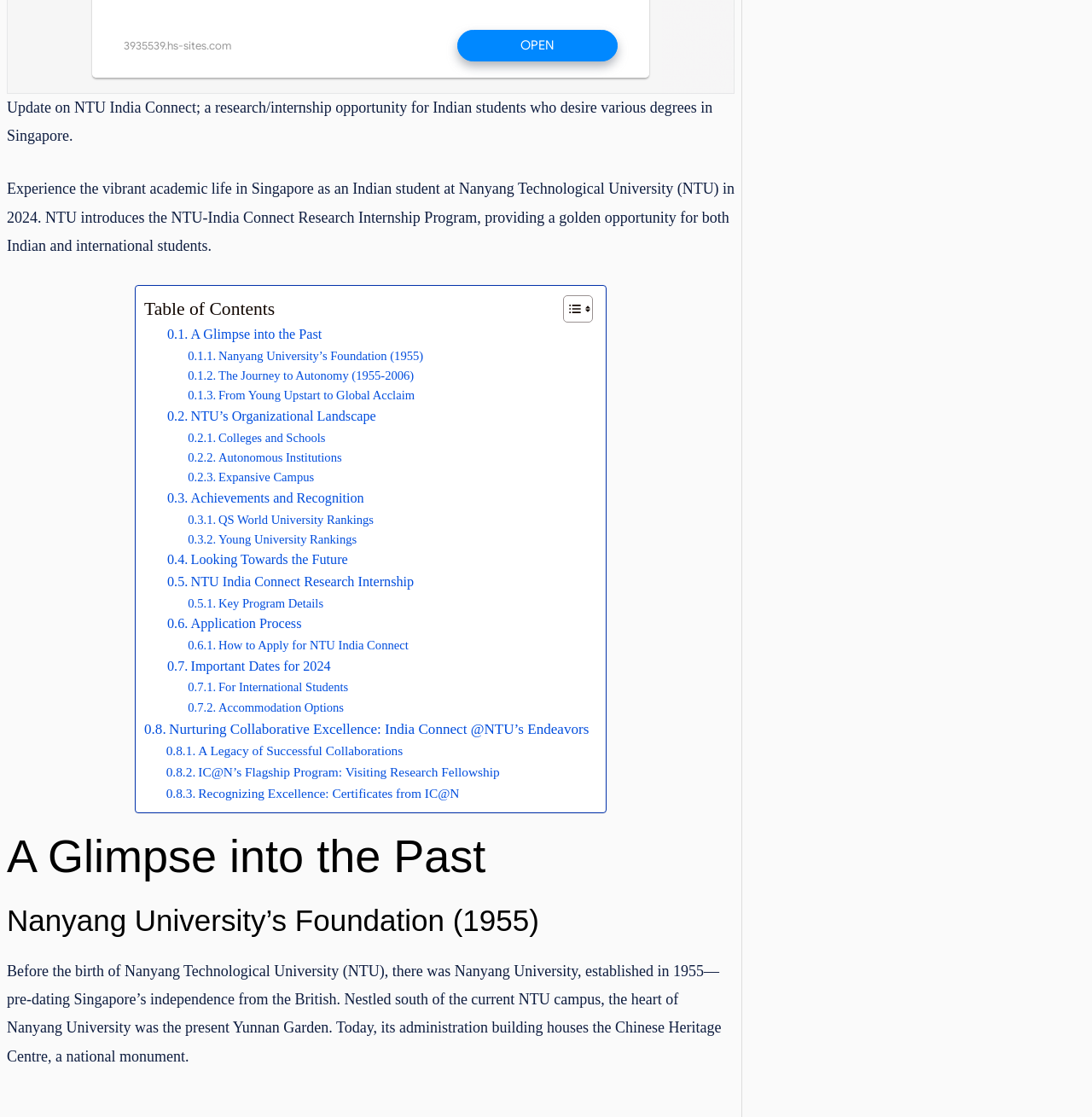Locate the bounding box coordinates of the clickable part needed for the task: "Toggle Table of Content".

[0.504, 0.264, 0.539, 0.29]